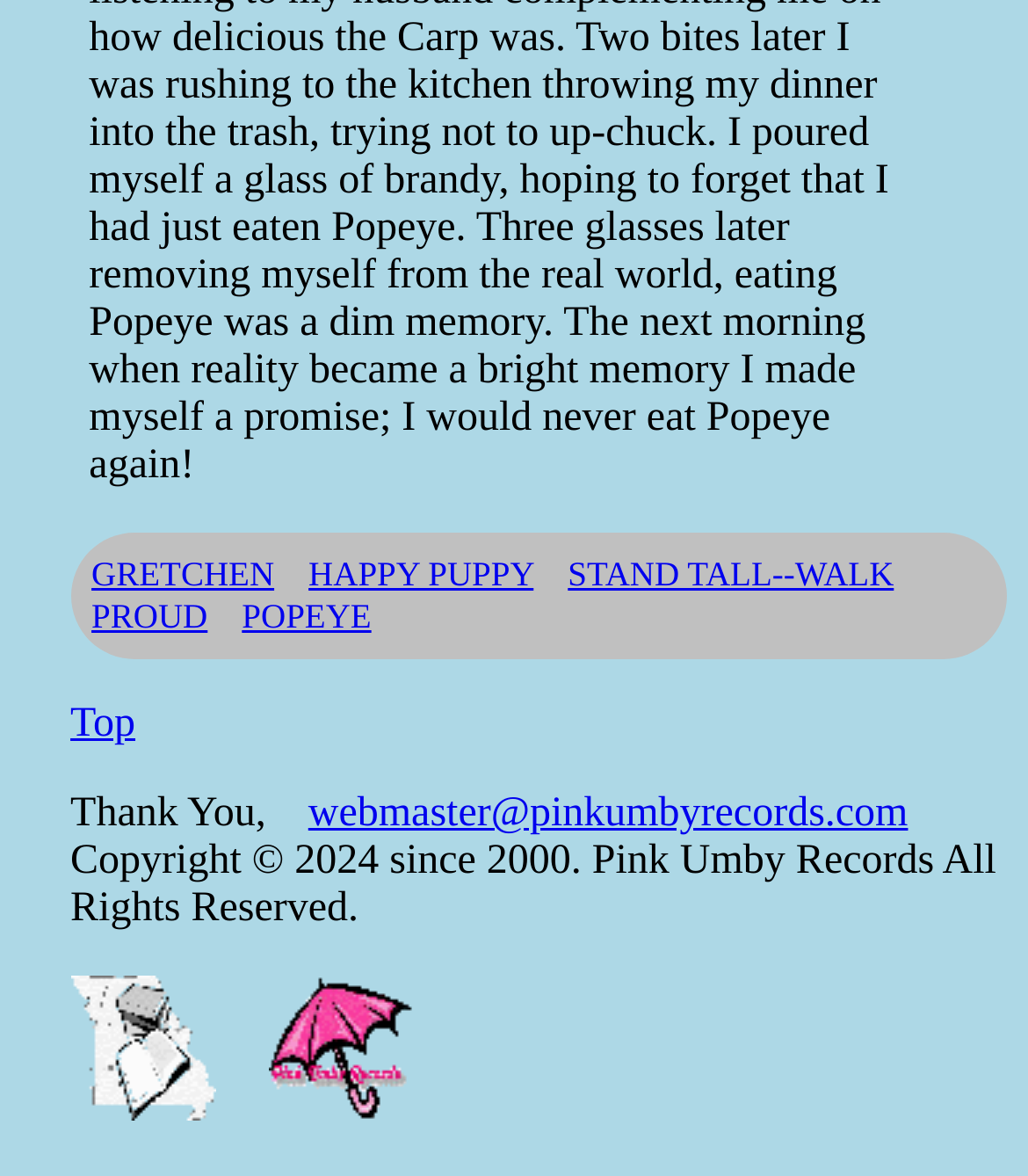What is the name of the section below the top section?
Please provide a single word or phrase answer based on the image.

Authors and Others